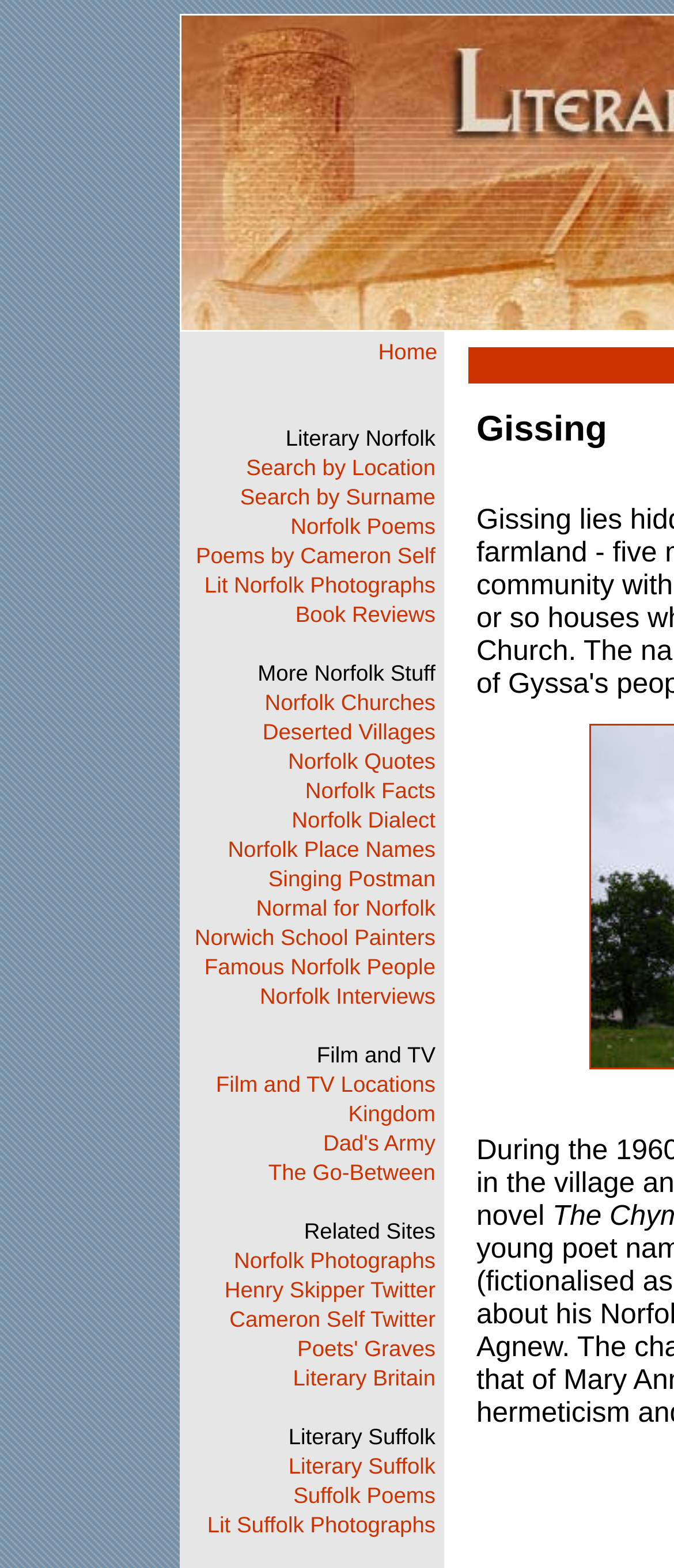Provide a brief response to the question using a single word or phrase: 
Is there a section for Norfolk Poems on the homepage?

Yes